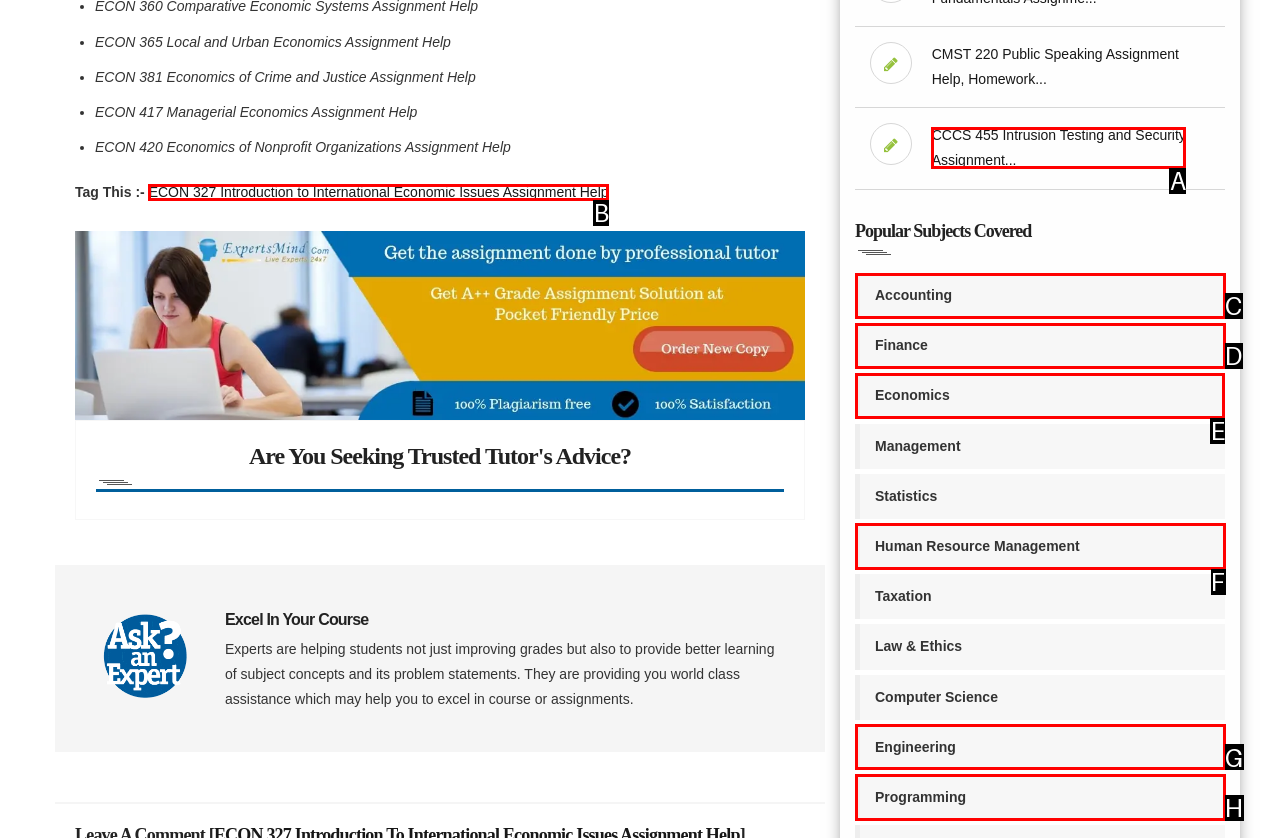Determine the letter of the element I should select to fulfill the following instruction: Back to list of messages. Just provide the letter.

None